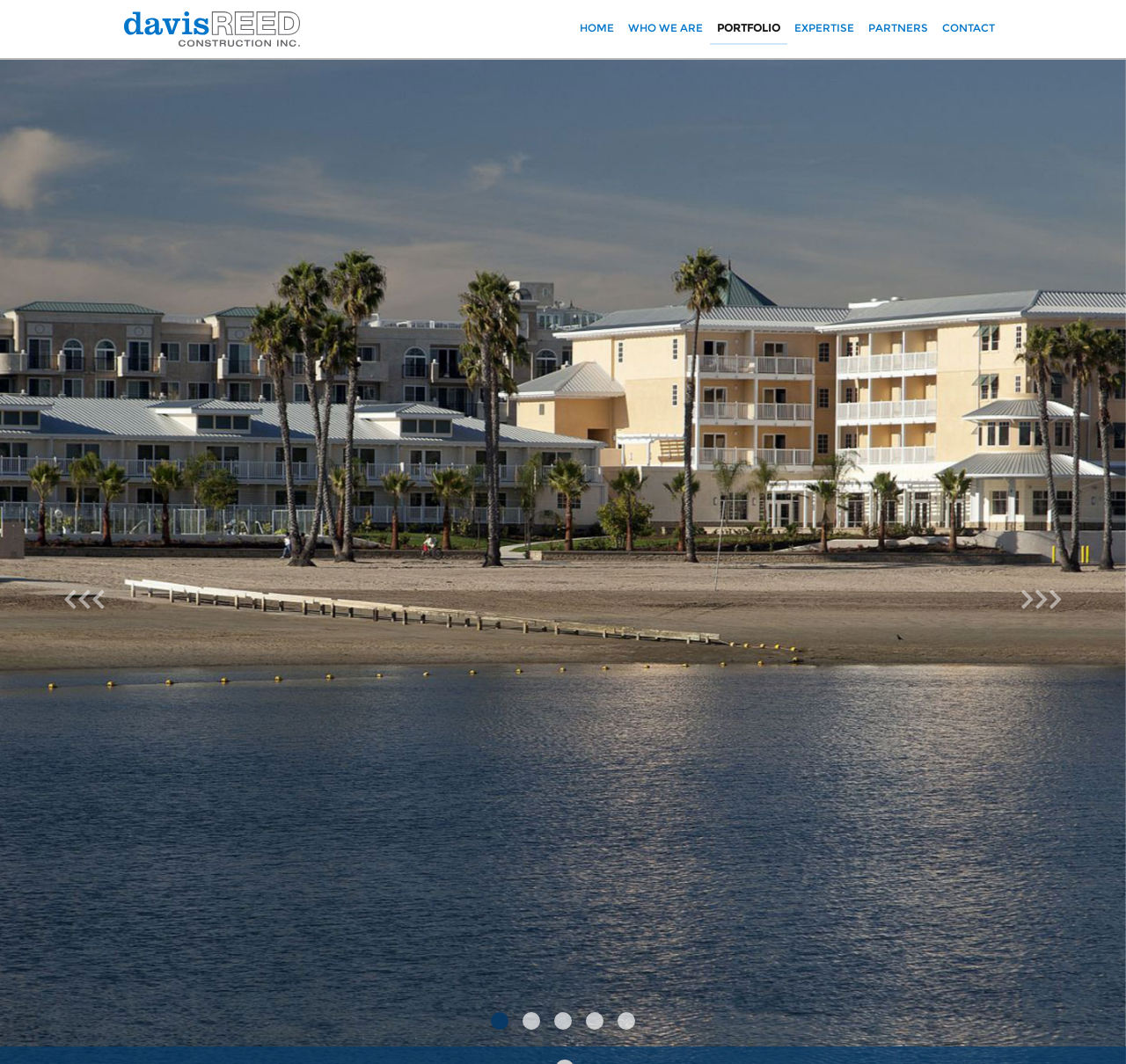What is the first menu item?
Using the image, give a concise answer in the form of a single word or short phrase.

HOME